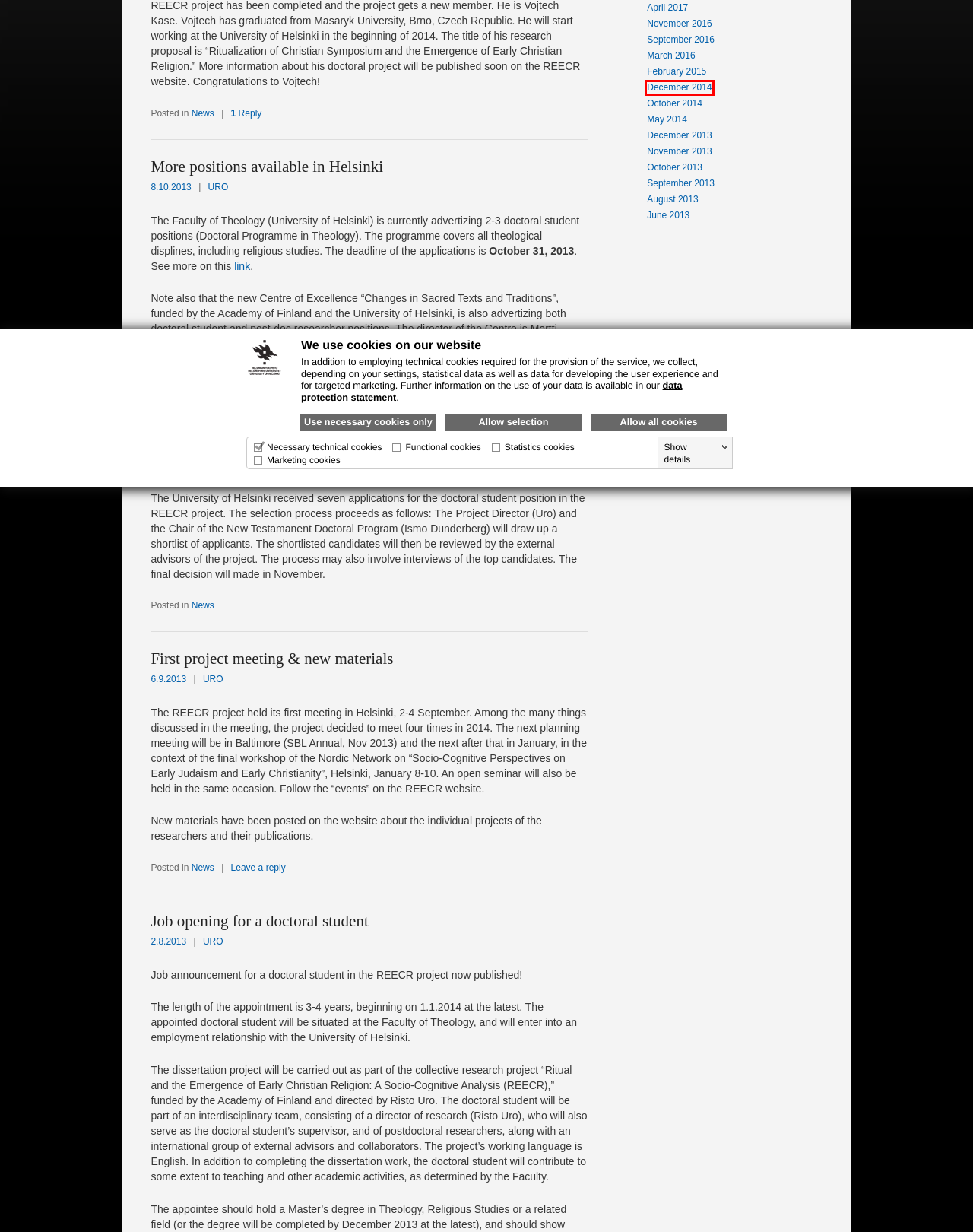Please examine the screenshot provided, which contains a red bounding box around a UI element. Select the webpage description that most accurately describes the new page displayed after clicking the highlighted element. Here are the candidates:
A. Job opening for a doctoral student | Ritual and Early Christian Religion
B. June | 2013 | Ritual and Early Christian Religion
C. More positions available in Helsinki | Ritual and Early Christian Religion
D. November | 2013 | Ritual and Early Christian Religion
E. December | 2013 | Ritual and Early Christian Religion
F. December | 2014 | Ritual and Early Christian Religion
G. October | 2014 | Ritual and Early Christian Religion
H. March | 2016 | Ritual and Early Christian Religion

F